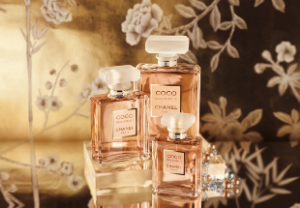Use one word or a short phrase to answer the question provided: 
What is the color of the fragrance inside the bottles?

Soft pink